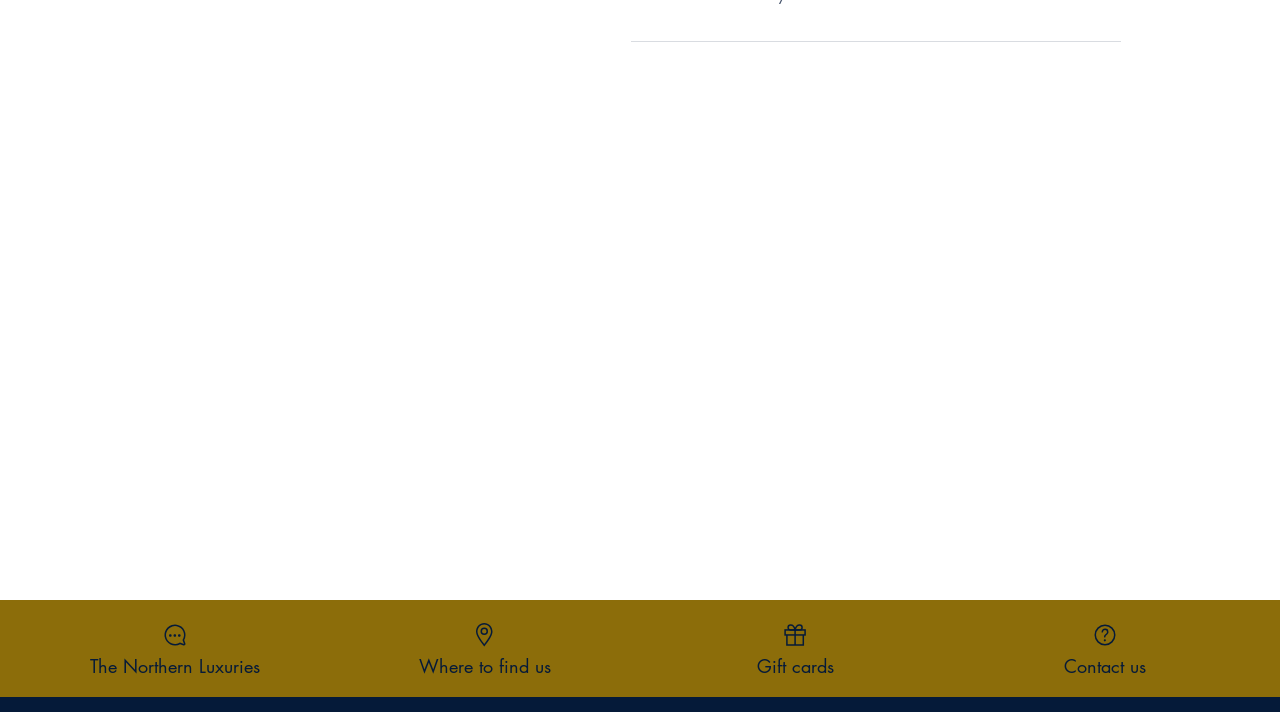Provide the bounding box coordinates of the section that needs to be clicked to accomplish the following instruction: "Check price of Green Ginza Sneakers."

[0.266, 0.682, 0.492, 0.745]